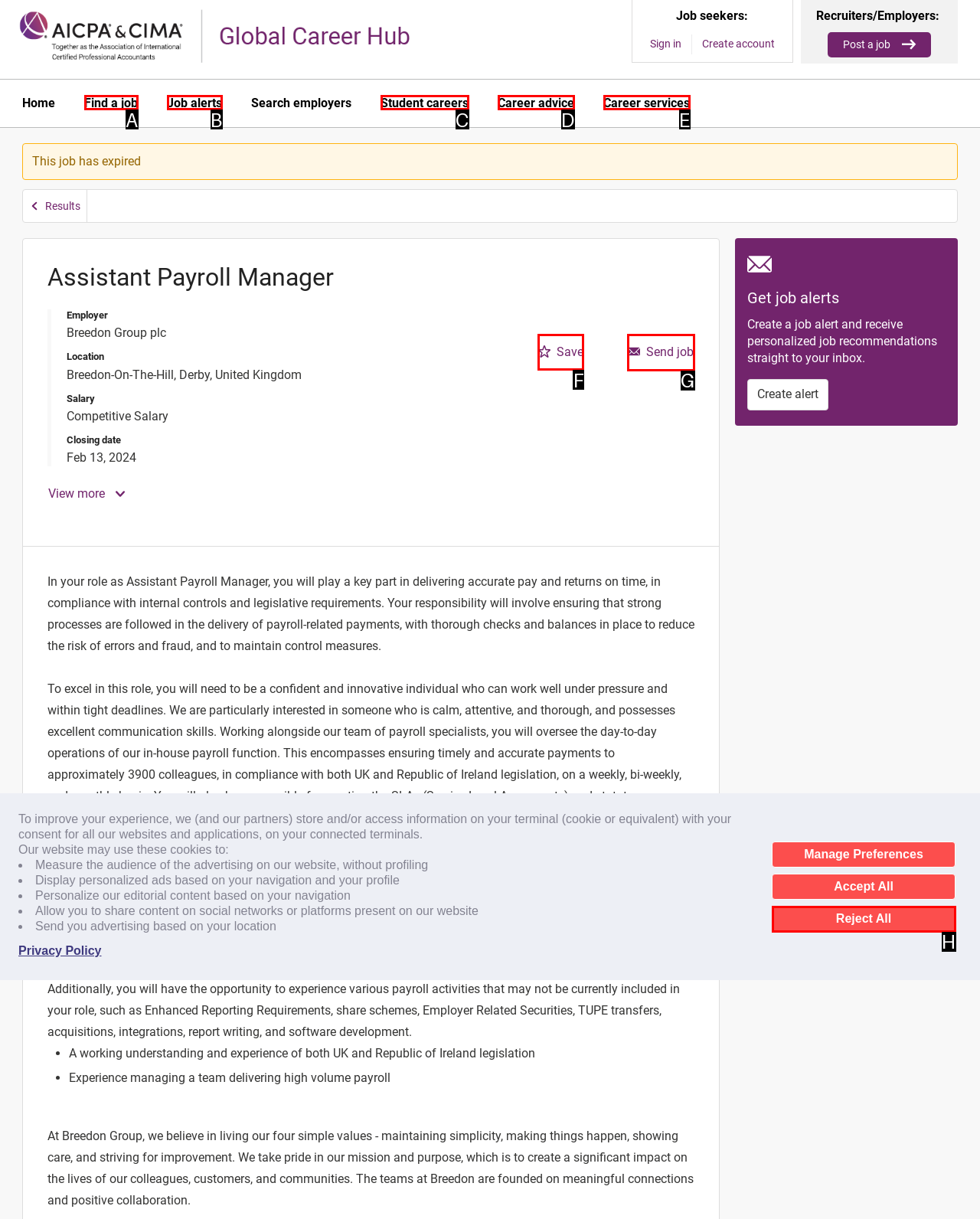Which option should be clicked to execute the following task: Save job? Respond with the letter of the selected option.

F